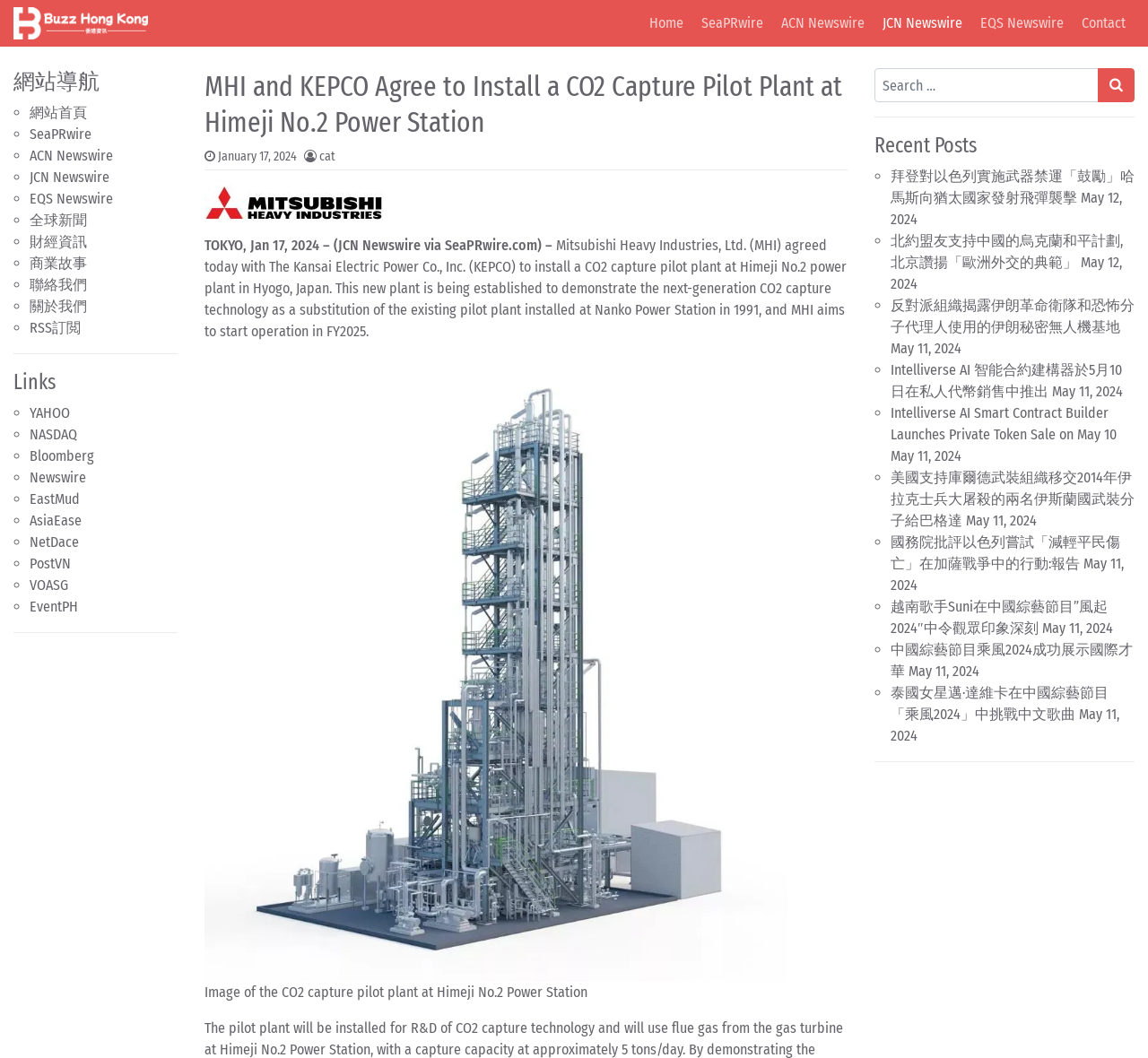What is the purpose of the CO2 capture pilot plant?
Provide a one-word or short-phrase answer based on the image.

To demonstrate next-generation CO2 capture technology